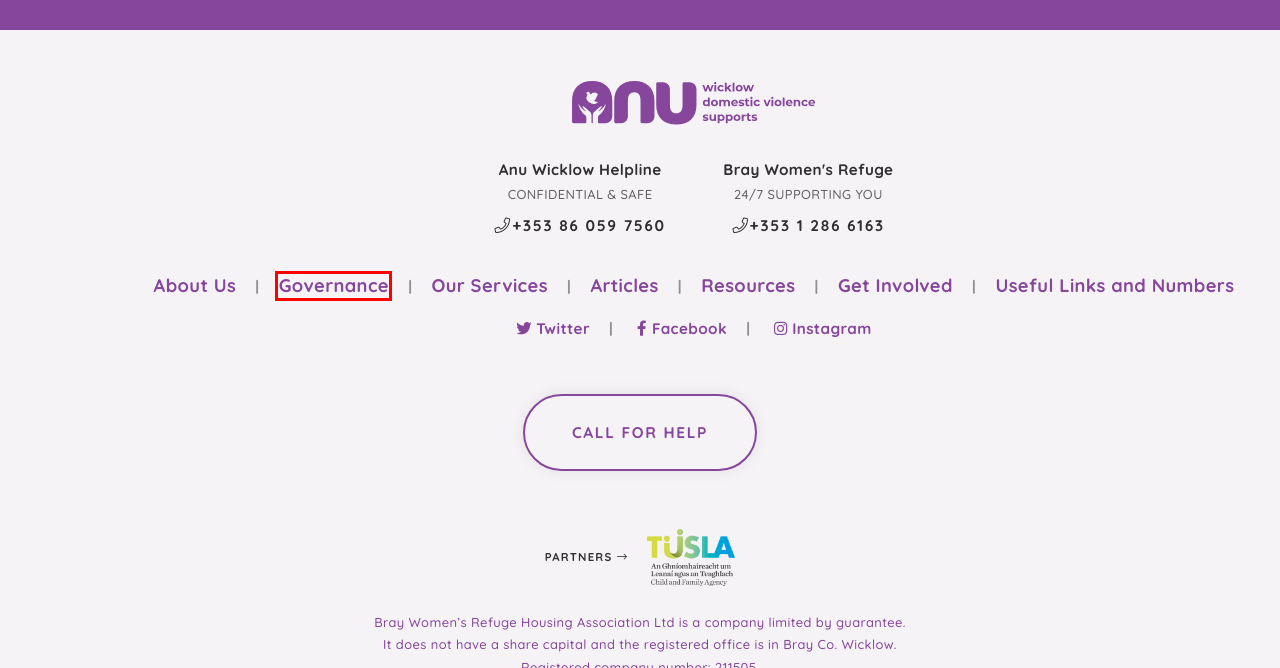Analyze the screenshot of a webpage with a red bounding box and select the webpage description that most accurately describes the new page resulting from clicking the element inside the red box. Here are the candidates:
A. Court Support and Court Accompaniment - Anu Wicklow
B. Useful Links and Numbers - Anu Wicklow
C. Types of Abuse - Anu Wicklow
D. Get Involved - Anu Wicklow
E. Staying Safe Online - Anu Wicklow
F. Programmes - Anu Wicklow
G. Outreach - Anu Wicklow
H. Governance - Anu Wicklow

H